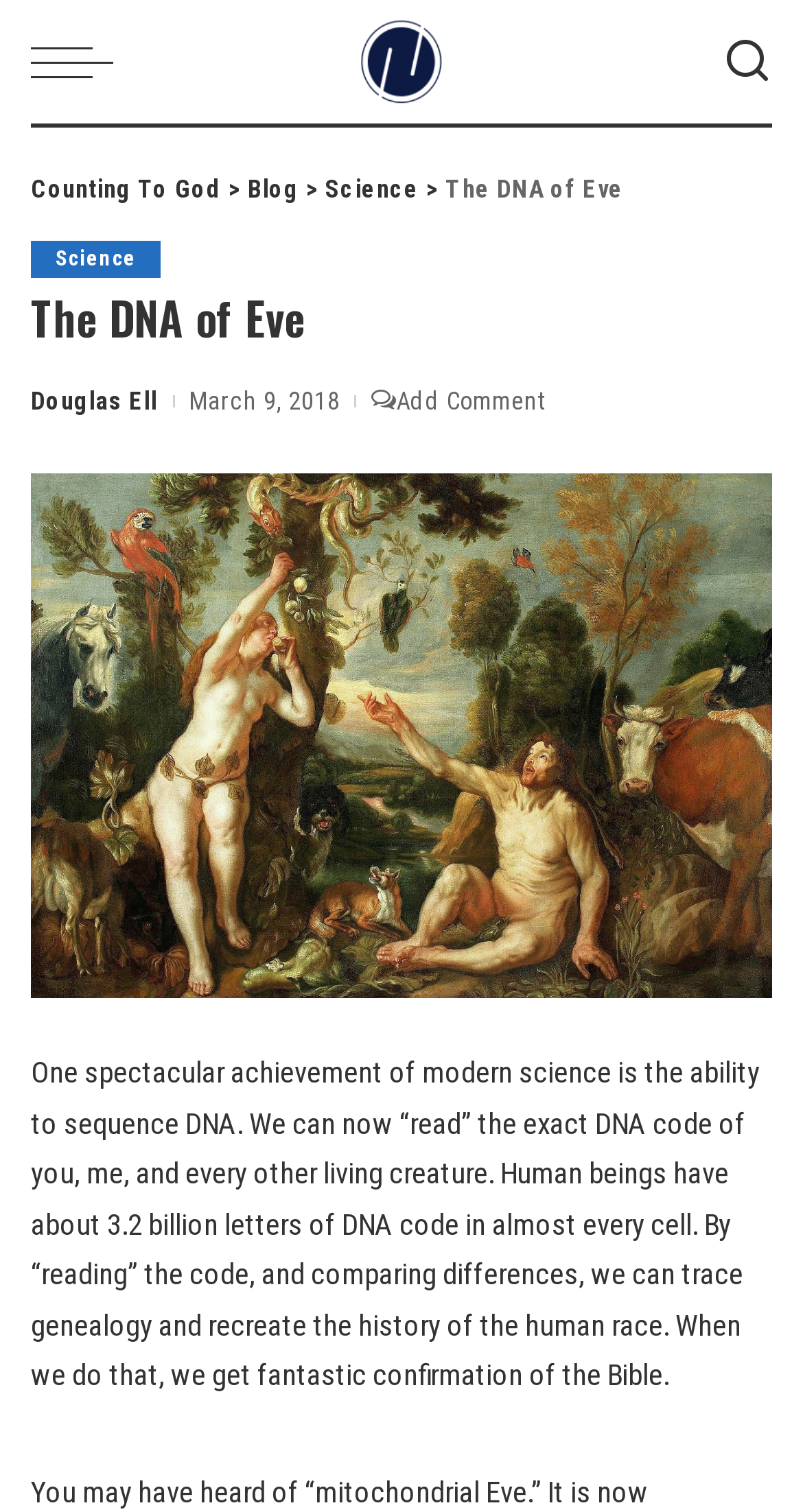Use a single word or phrase to answer the question: 
Who is the author of the blog post?

Douglas Ell